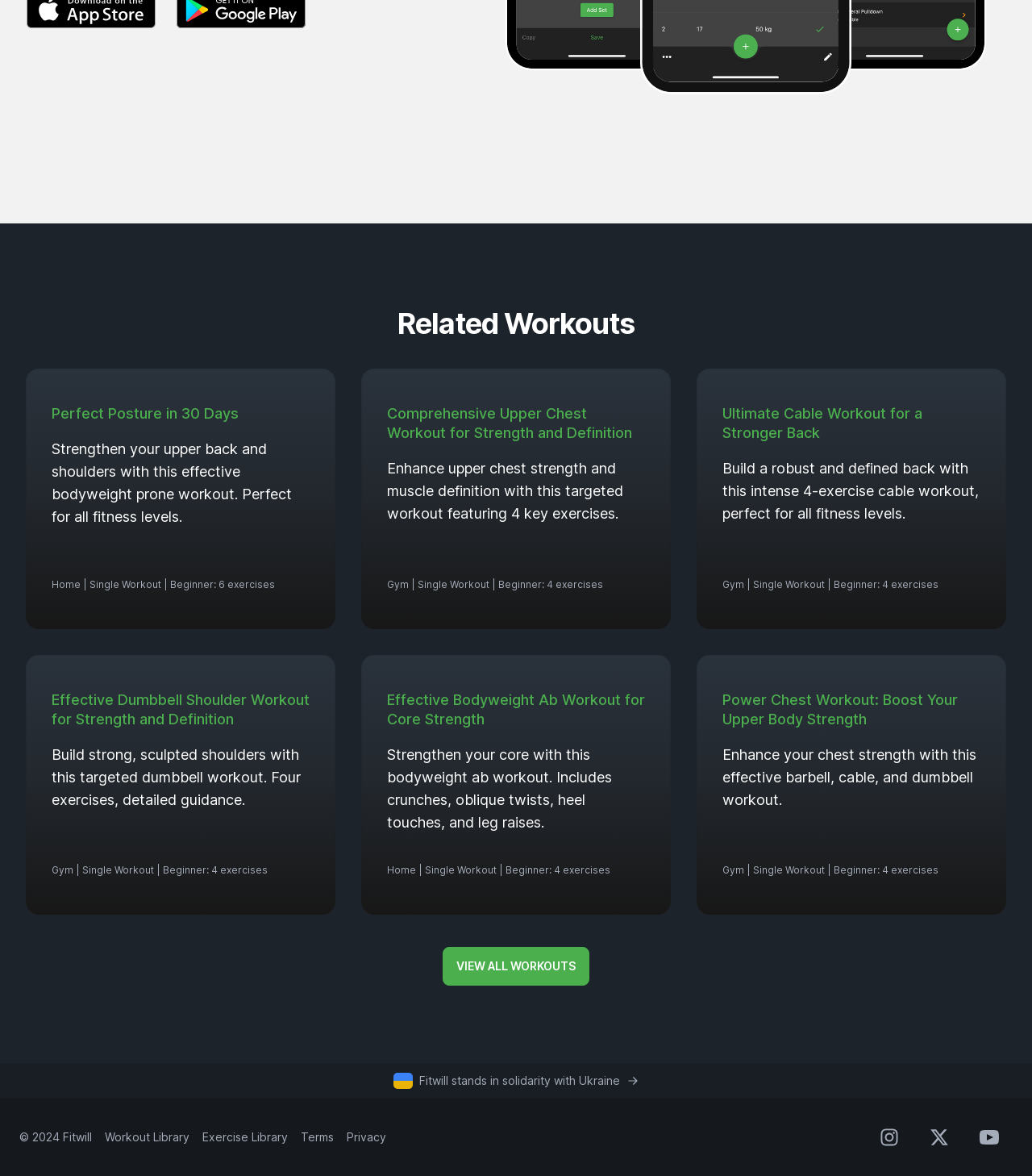Can you find the bounding box coordinates for the element to click on to achieve the instruction: "View related workouts"?

[0.025, 0.262, 0.975, 0.289]